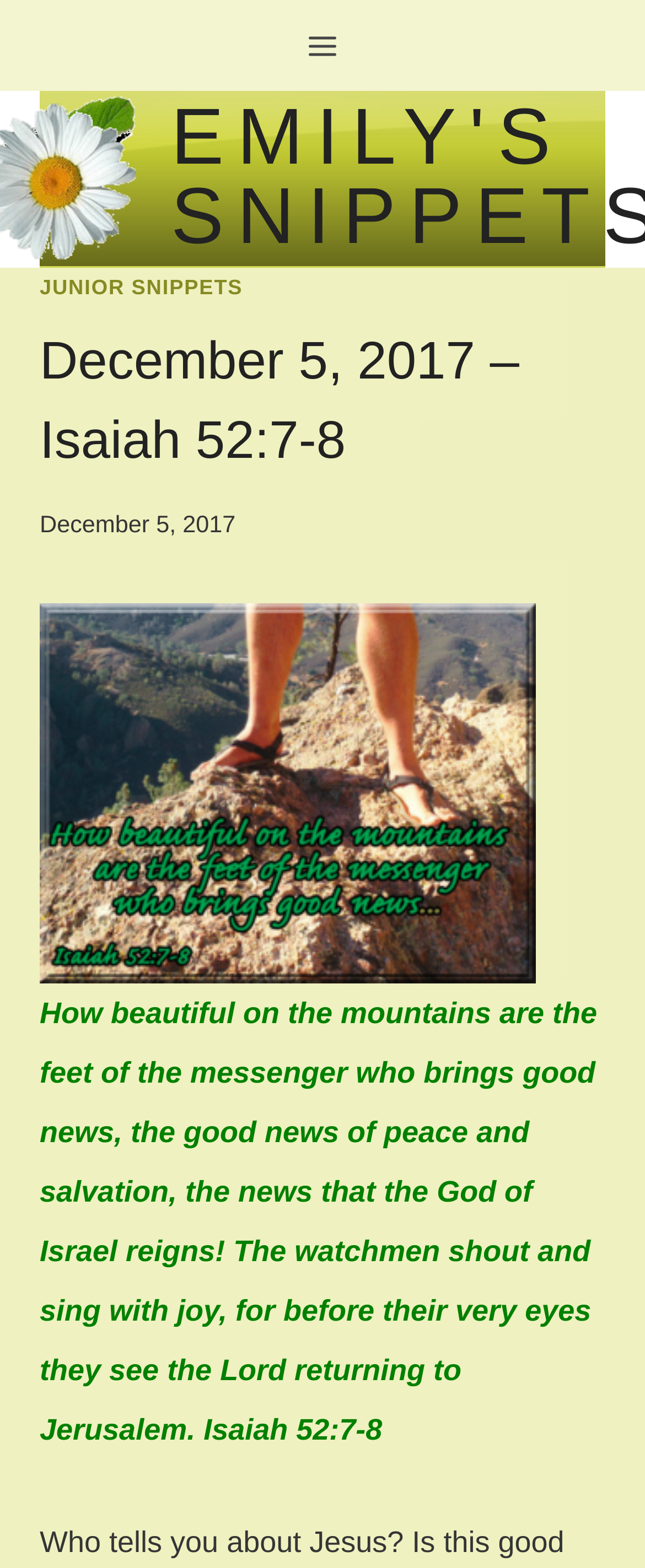Find the primary header on the webpage and provide its text.

December 5, 2017 – Isaiah 52:7-8